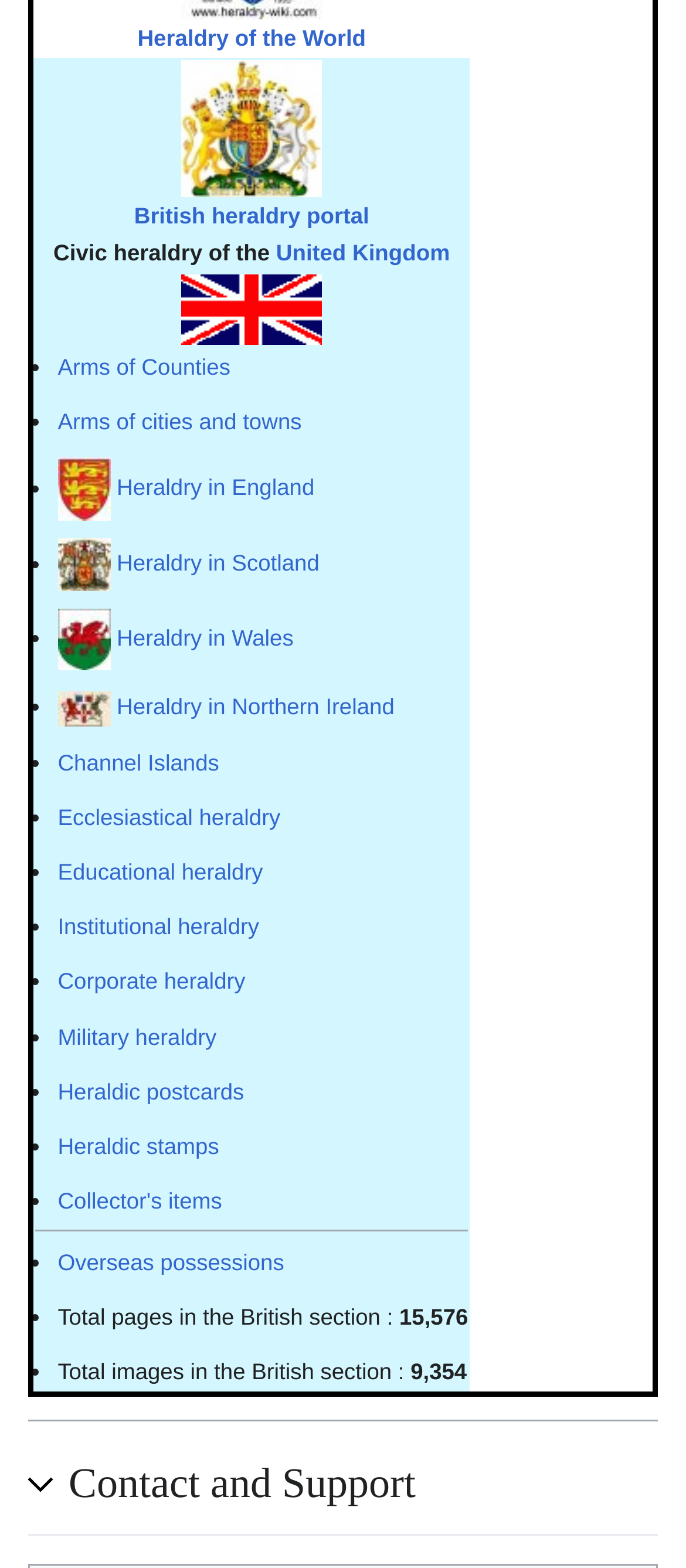Identify the bounding box coordinates of the clickable region to carry out the given instruction: "View Neurologist".

None